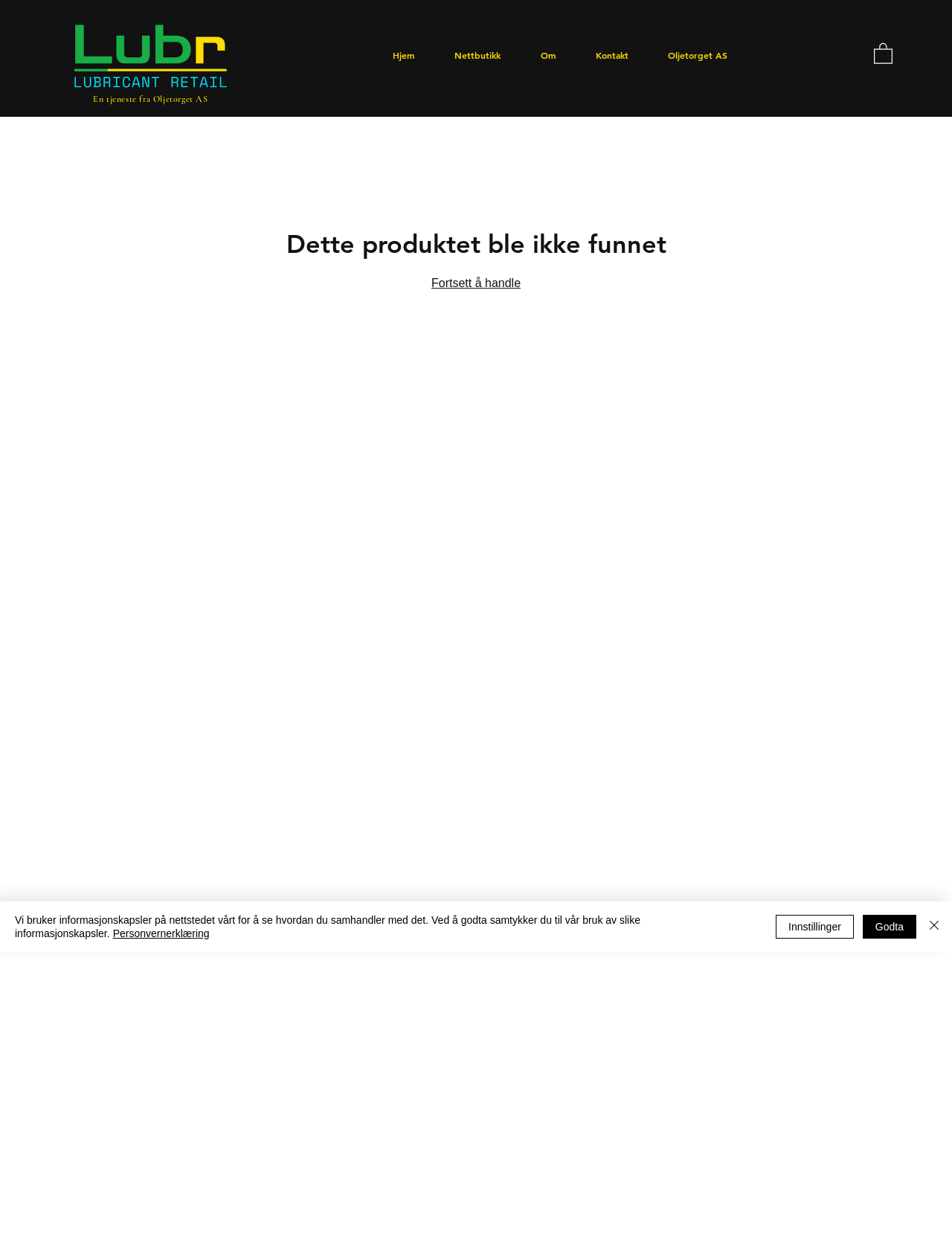Use a single word or phrase to answer the question:
How many links are there in the navigation section?

5